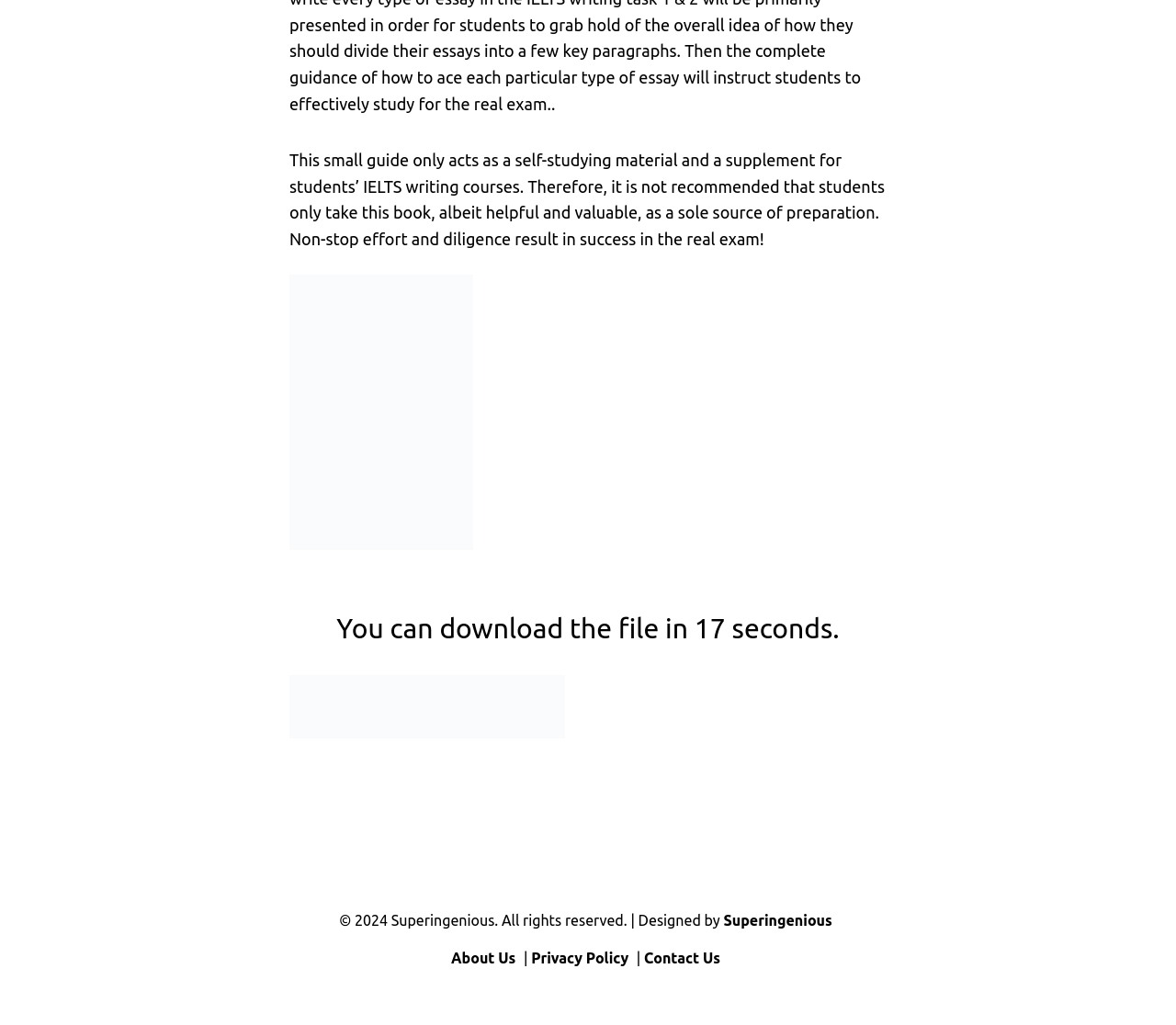What is the name of the book depicted in the image? Observe the screenshot and provide a one-word or short phrase answer.

The Complete Solution IELTS Writing